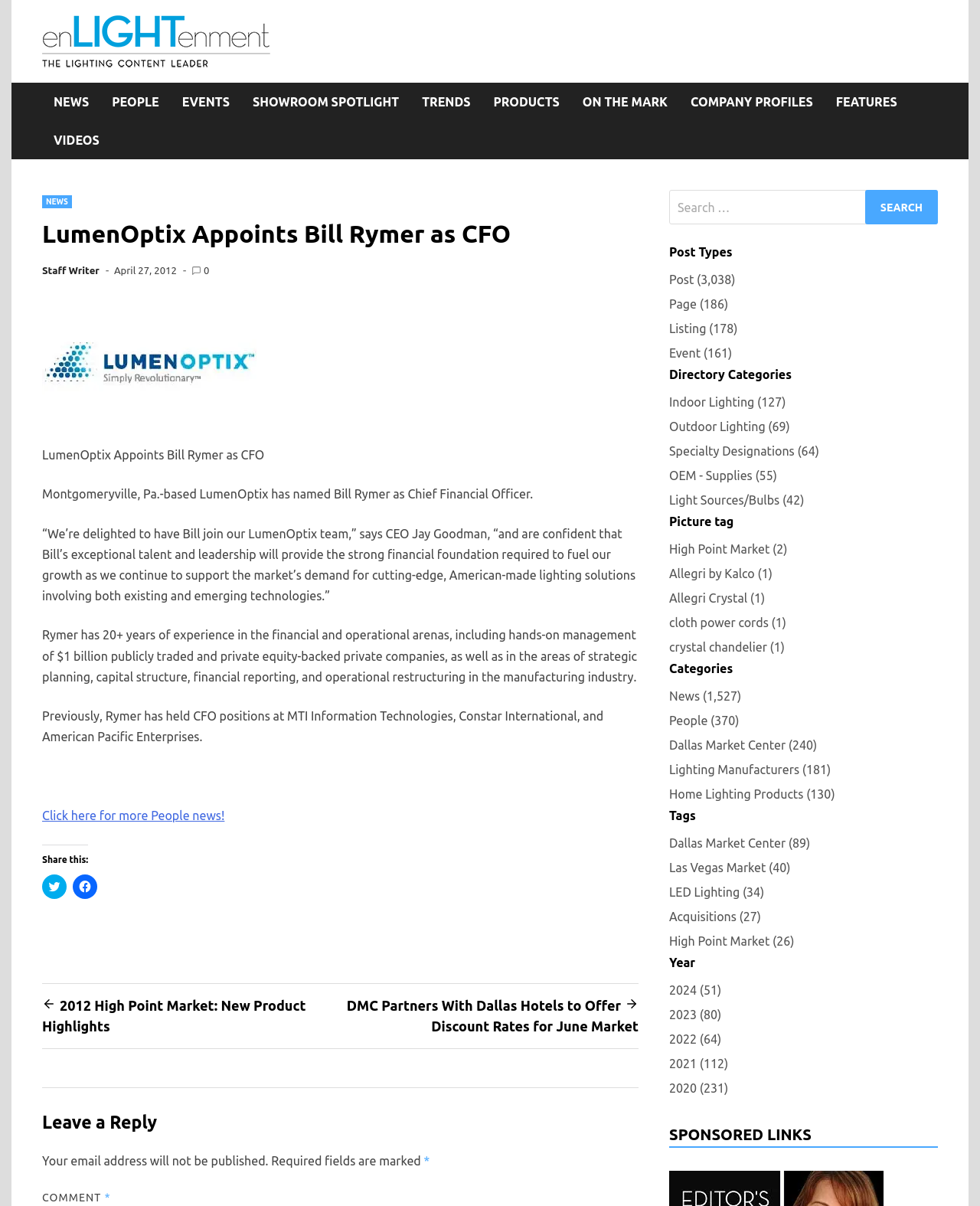Specify the bounding box coordinates of the region I need to click to perform the following instruction: "Read more People news". The coordinates must be four float numbers in the range of 0 to 1, i.e., [left, top, right, bottom].

[0.043, 0.67, 0.229, 0.682]